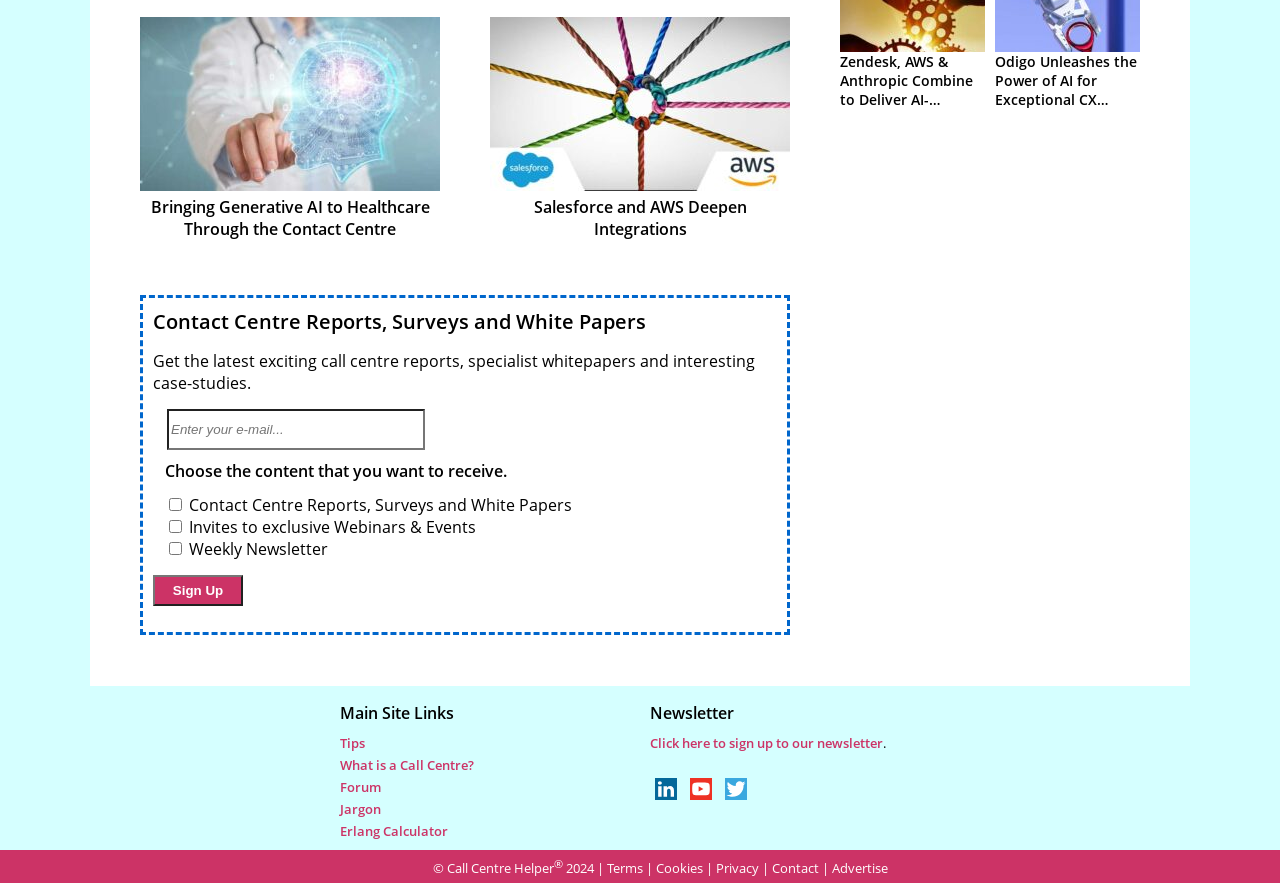Find the bounding box coordinates for the element described here: "What is a Call Centre?".

[0.266, 0.856, 0.37, 0.876]